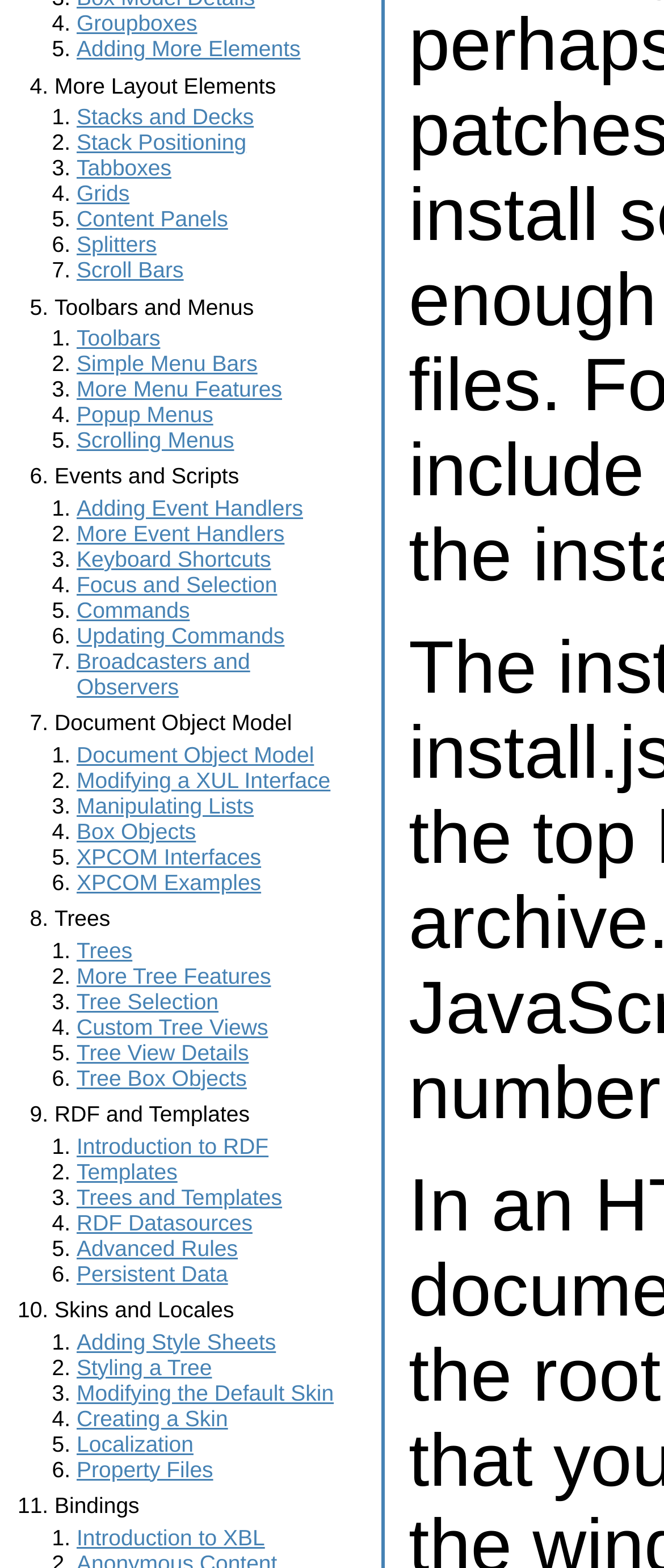What is the first layout element mentioned?
Provide an in-depth and detailed answer to the question.

The first layout element mentioned is 'Stacks and Decks' which is a link located at the top of the webpage, indicated by the ListMarker '1.' and the bounding box coordinates [0.078, 0.066, 0.115, 0.083].